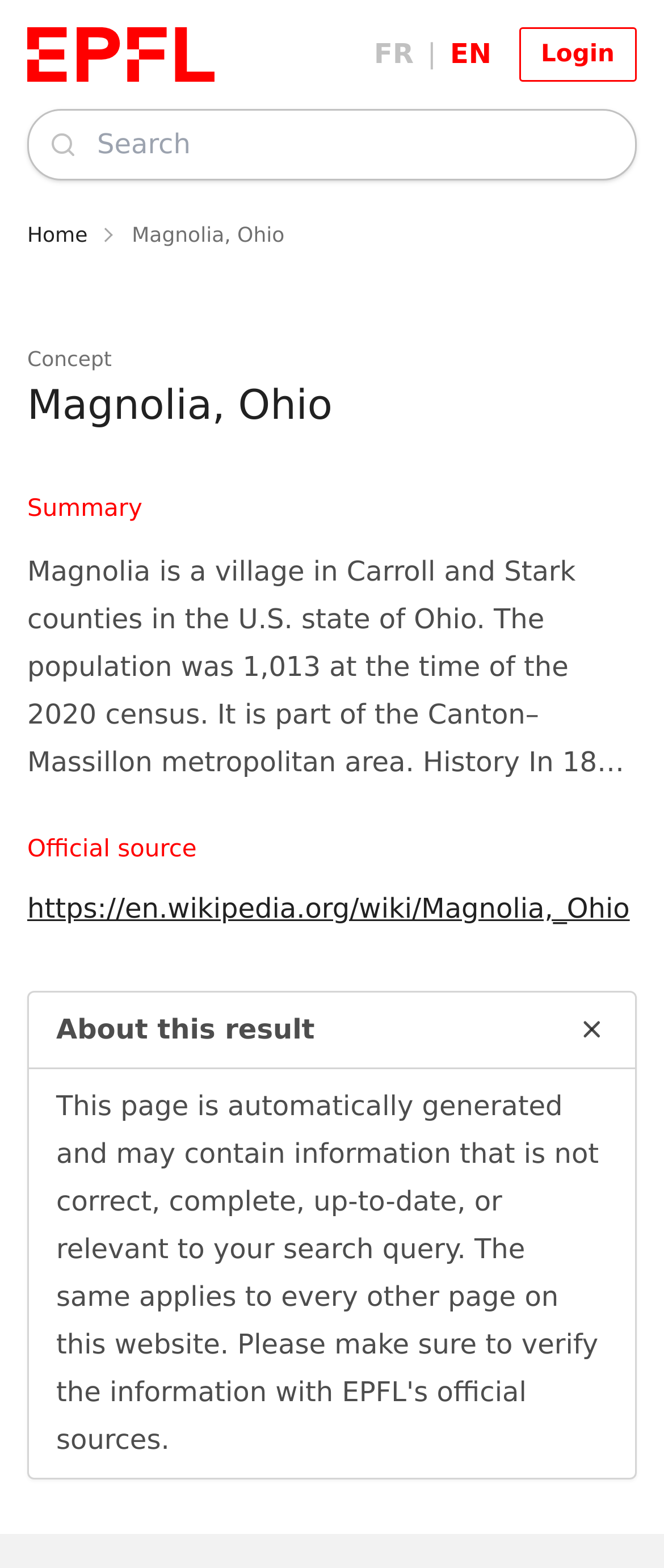Bounding box coordinates are specified in the format (top-left x, top-left y, bottom-right x, bottom-right y). All values are floating point numbers bounded between 0 and 1. Please provide the bounding box coordinate of the region this sentence describes: Magnolia, Ohio

[0.199, 0.141, 0.428, 0.159]